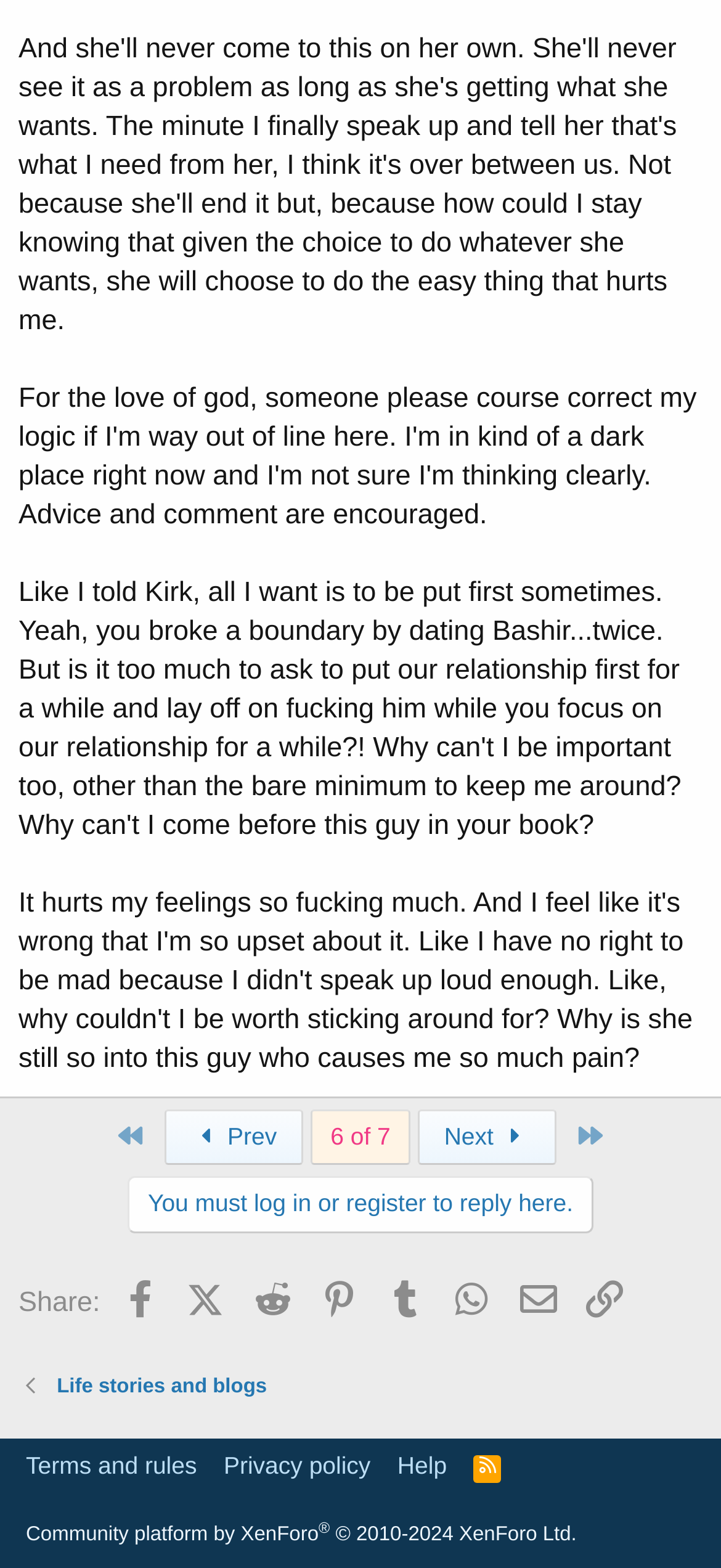What is the current page number?
Based on the screenshot, provide your answer in one word or phrase.

6